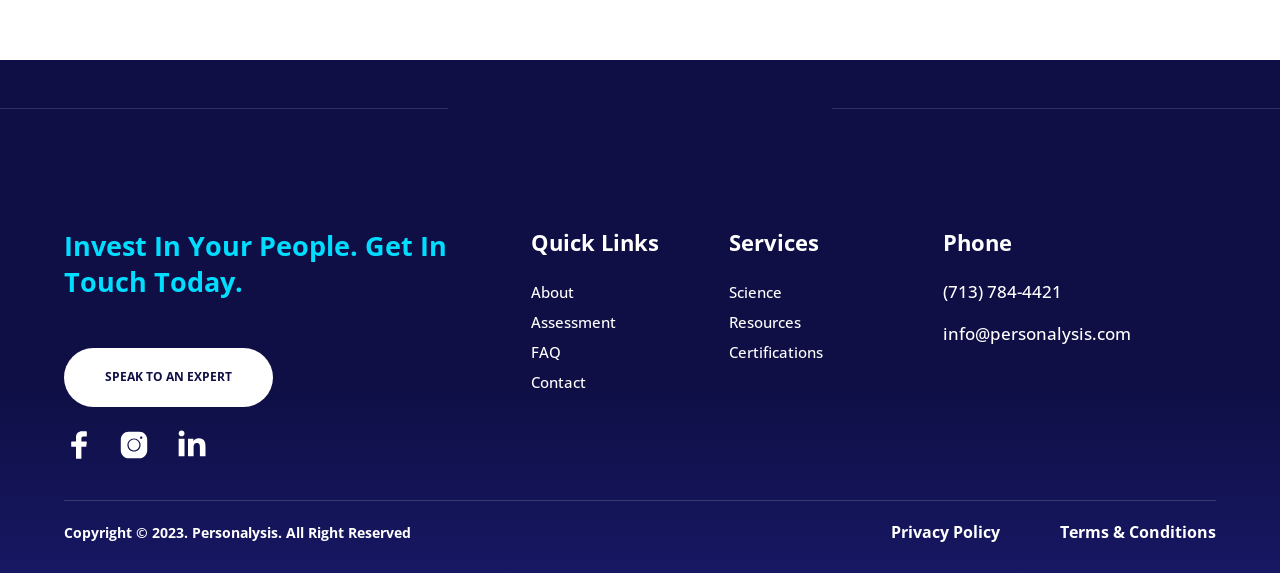Ascertain the bounding box coordinates for the UI element detailed here: "Reply With Quote". The coordinates should be provided as [left, top, right, bottom] with each value being a float between 0 and 1.

None